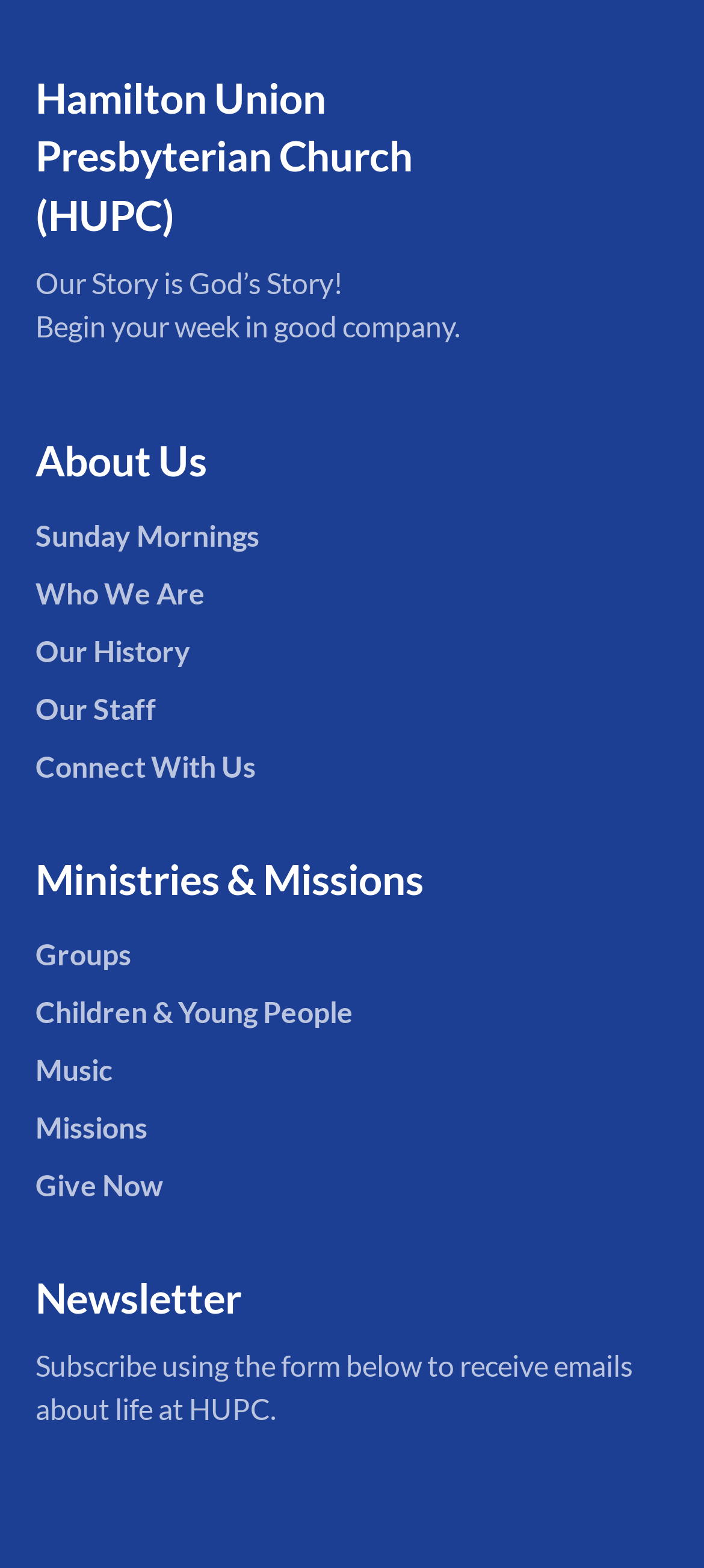Please reply with a single word or brief phrase to the question: 
How many links are there under the 'About Us' section?

4